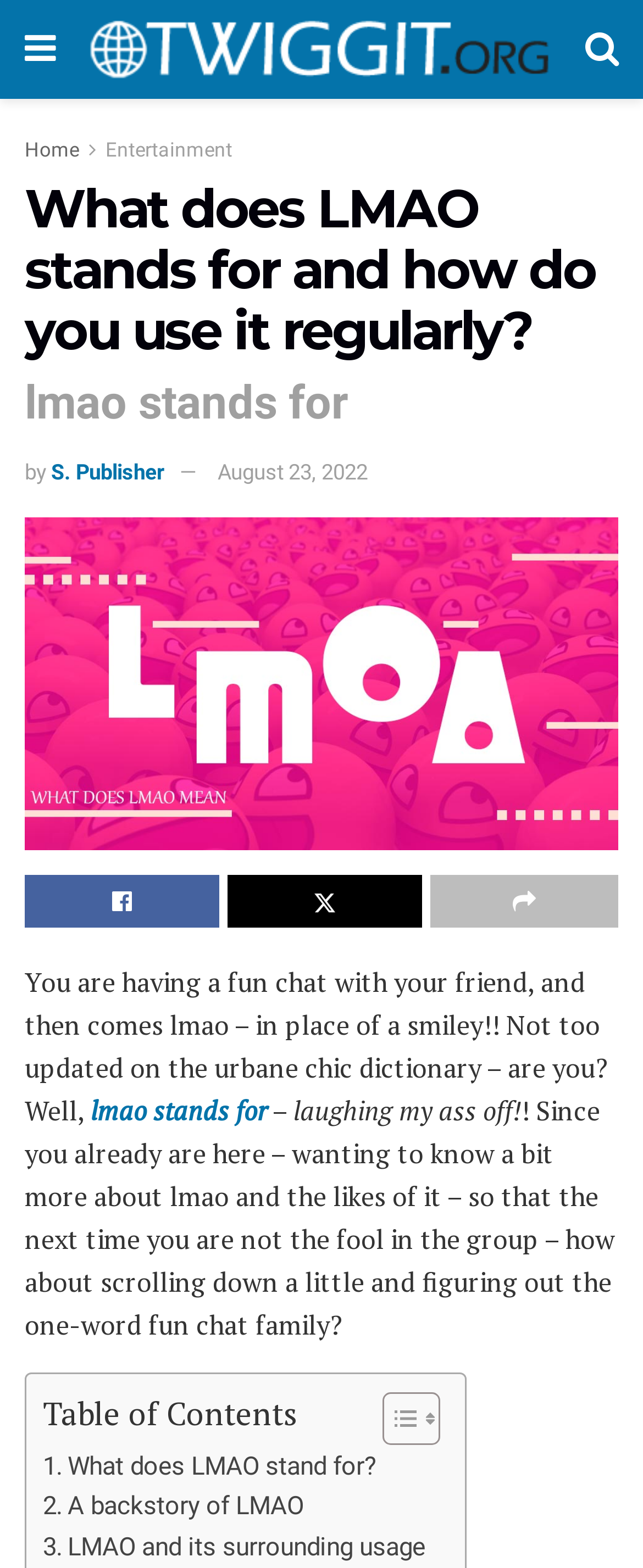Explain the features and main sections of the webpage comprehensively.

This webpage is about the meaning and usage of the abbreviation "LMAO". At the top, there is a navigation bar with several links, including "Twiggit" with an accompanying image, "Home", "Entertainment", and two icons represented by "\uf0c9" and "\uf002". 

Below the navigation bar, there is a main heading "What does LMAO stands for and how do you use it regularly?" followed by a subheading "lmao stands for". The author's name "S. Publisher" and the publication date "August 23, 2022" are displayed on the same line.

The main content of the webpage starts with a link "LMAO stands for" accompanied by an image. The text explains that "LMAO" is used in place of a smiley in casual conversations, and the reader may not be familiar with its meaning. The text then delves into the meaning of "LMAO", which stands for "laughing my ass off!".

There are several links and icons scattered throughout the text, including a table of contents at the bottom with links to different sections of the webpage, such as "What does LMAO stand for?", "A backstory of LMAO", and "LMAO and its surrounding usage".